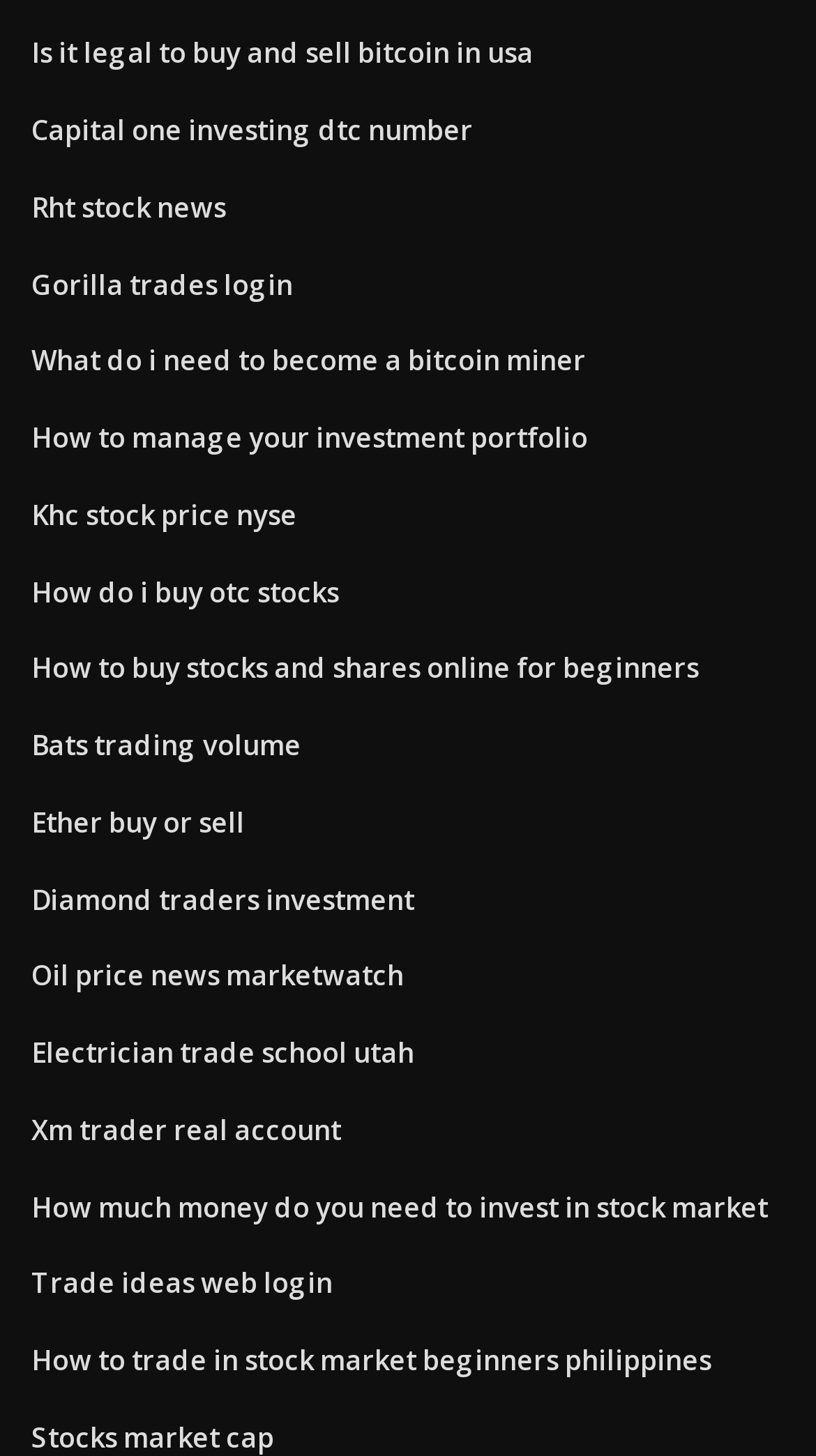Provide a one-word or short-phrase response to the question:
Are the links on the webpage related to finance?

Yes